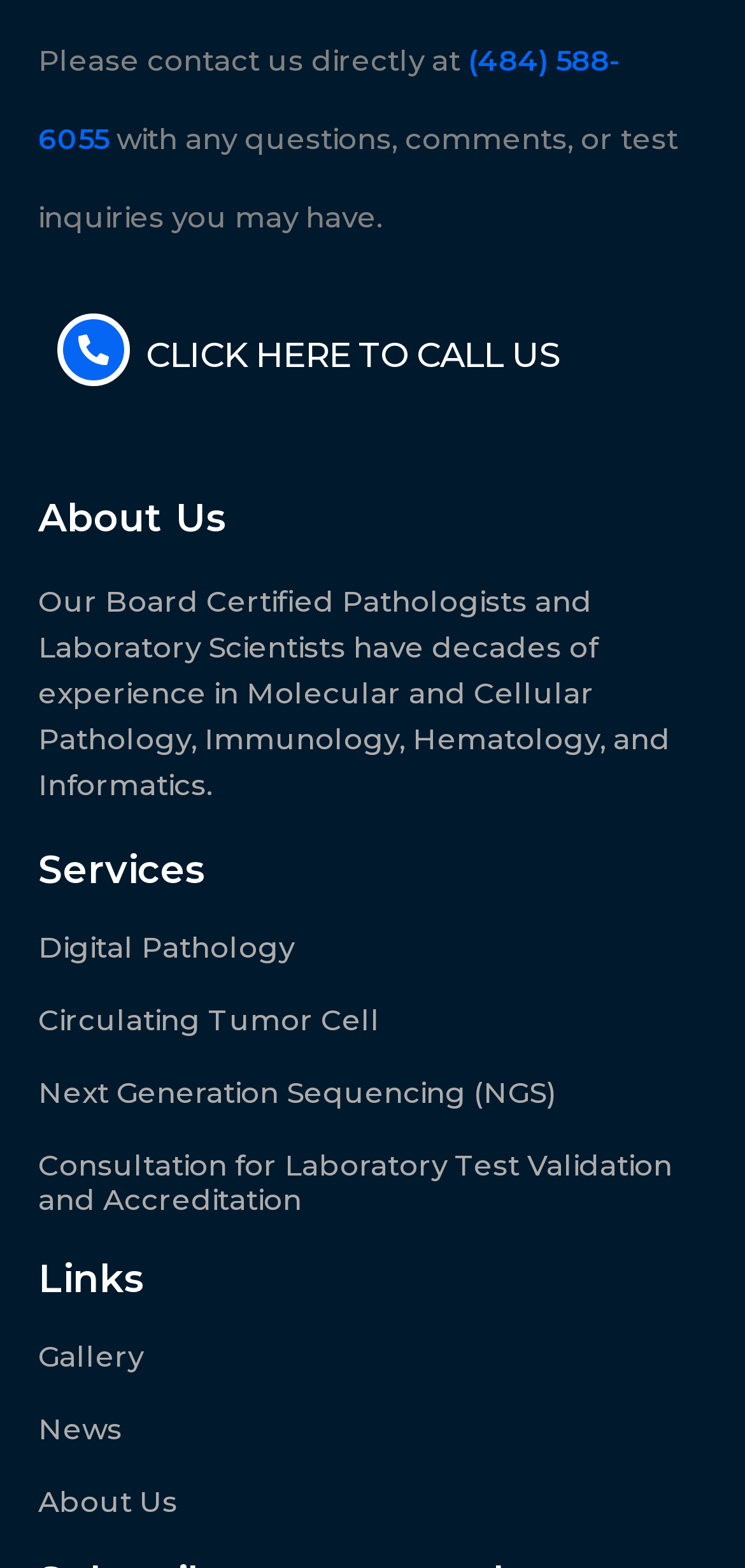What are the sections of the website?
Look at the webpage screenshot and answer the question with a detailed explanation.

I found the sections of the website by looking at the heading elements and their corresponding link elements. The sections include About Us, Services, Digital Pathology, Circulating Tumor Cell, Next Generation Sequencing (NGS), Consultation for Laboratory Test Validation and Accreditation, Links, Gallery, and News.